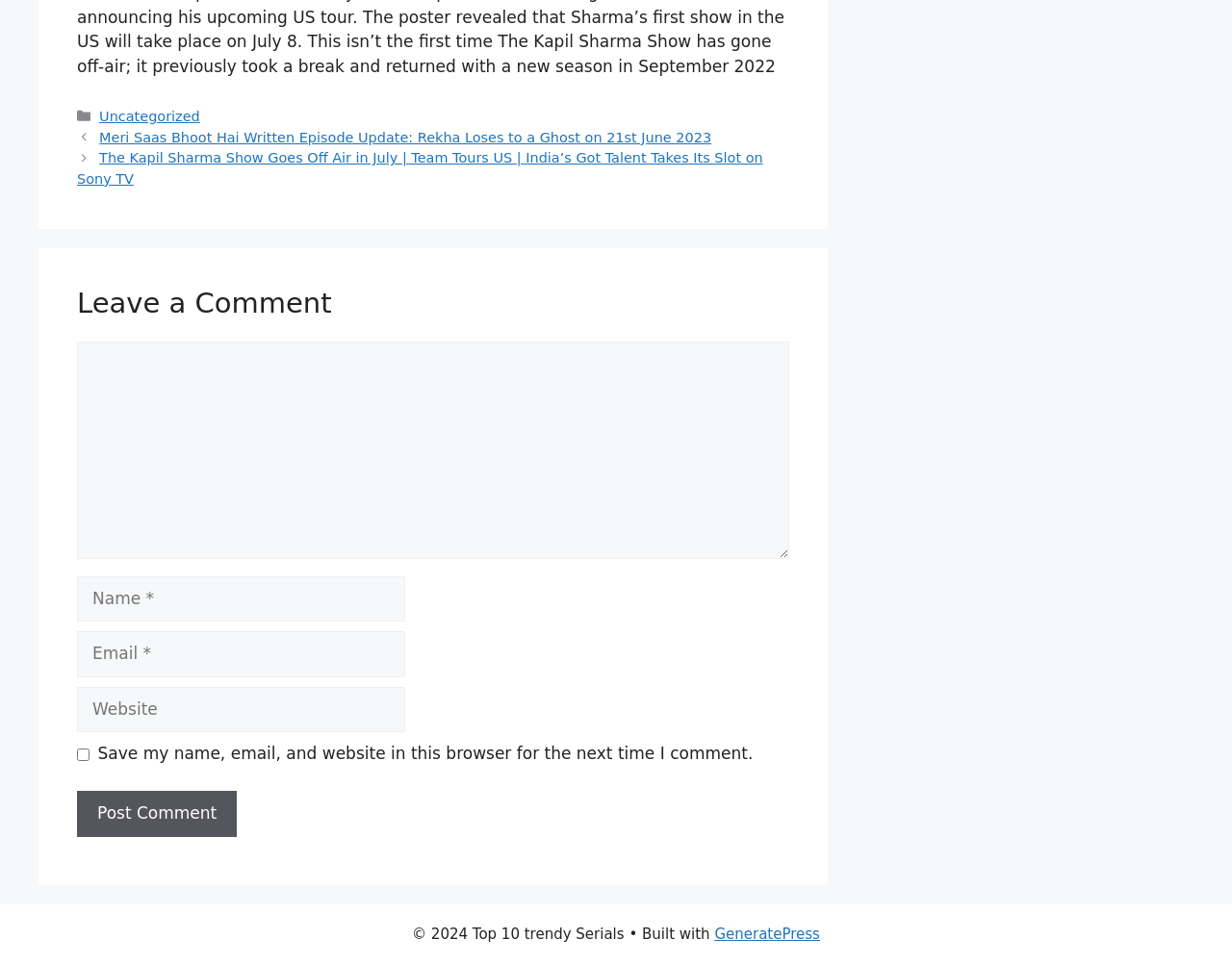Provide the bounding box coordinates of the HTML element described by the text: "parent_node: Comment name="url" placeholder="Website"".

[0.062, 0.713, 0.329, 0.76]